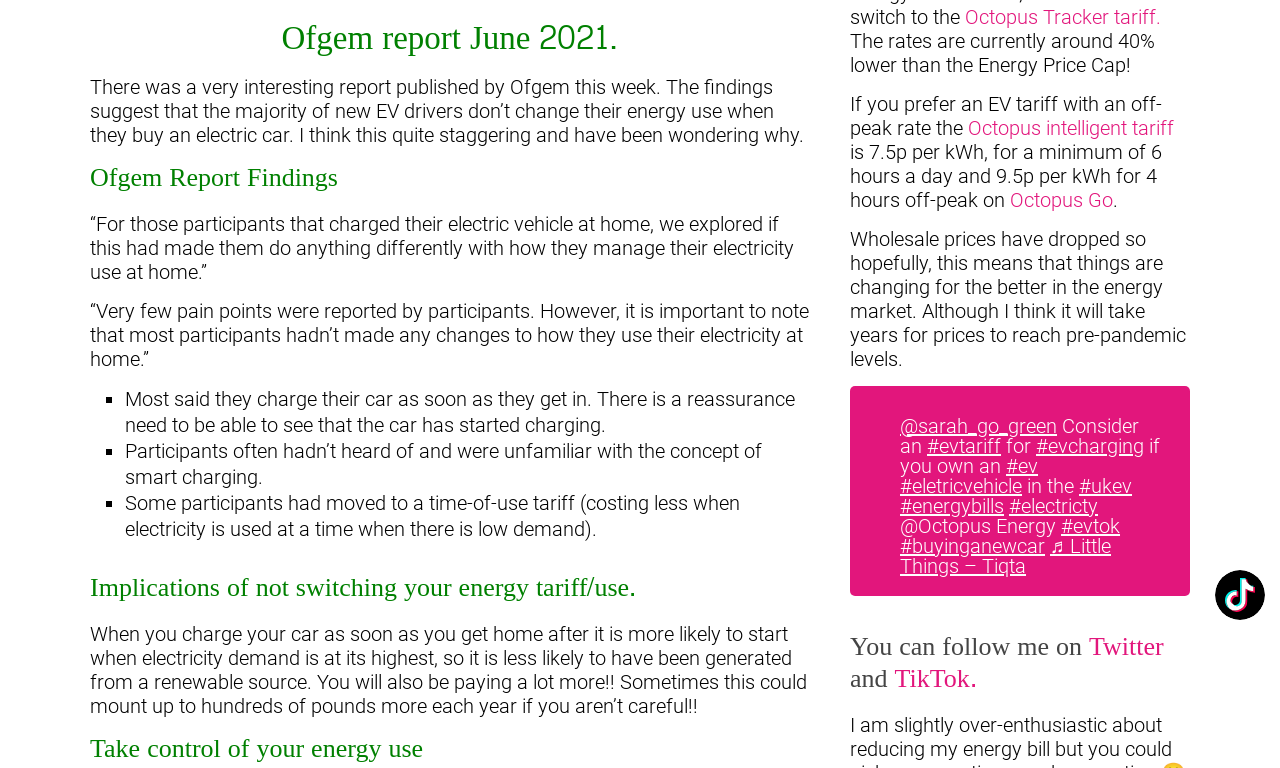Given the description Octopus intelligent tariff, predict the bounding box coordinates of the UI element. Ensure the coordinates are in the format (top-left x, top-left y, bottom-right x, bottom-right y) and all values are between 0 and 1.

[0.756, 0.151, 0.917, 0.182]